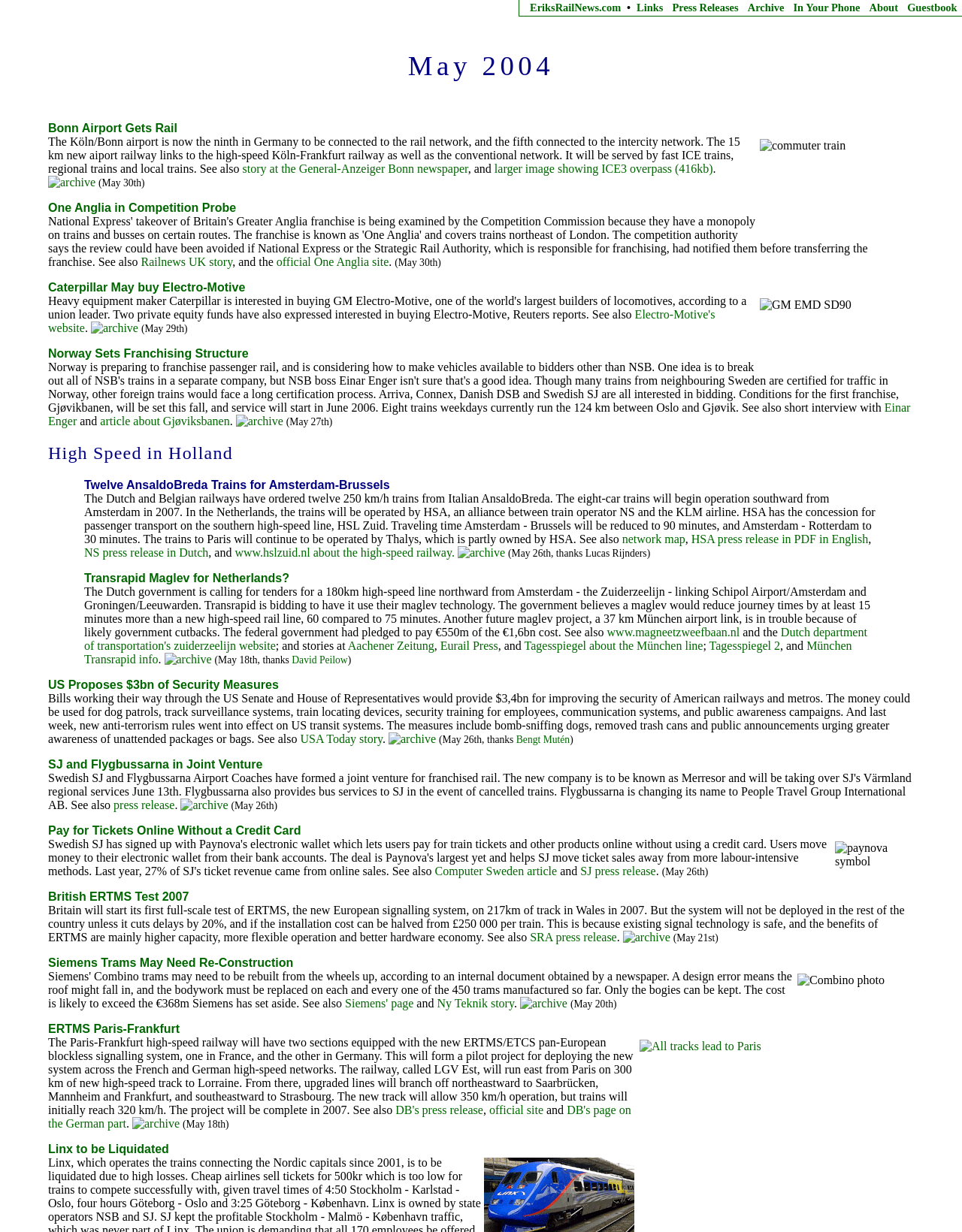Locate the bounding box coordinates of the element's region that should be clicked to carry out the following instruction: "Read 'Bonn Airport Gets Rail' news". The coordinates need to be four float numbers between 0 and 1, i.e., [left, top, right, bottom].

[0.05, 0.099, 0.184, 0.109]